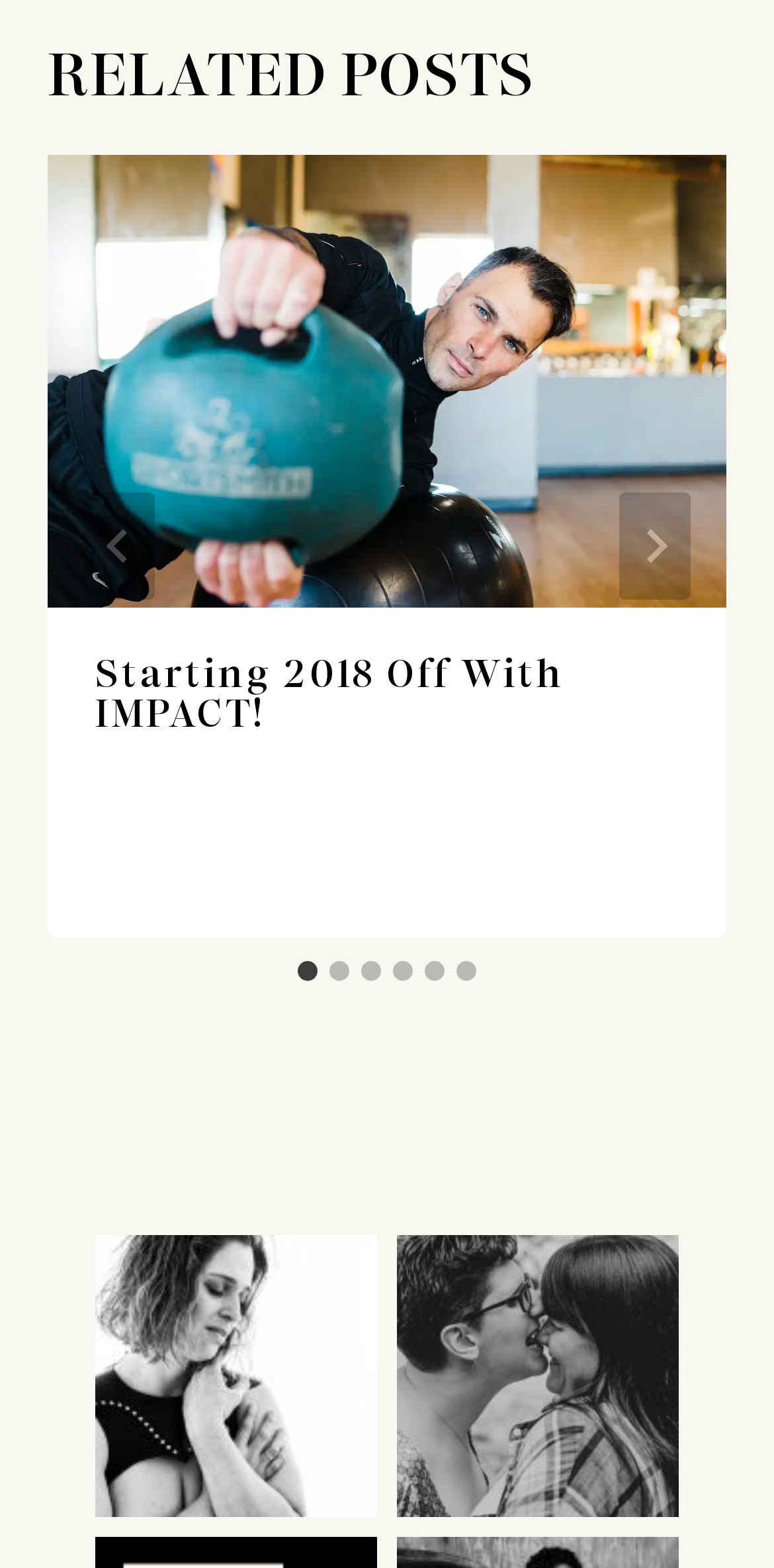What is the theme of the second related post?
Deliver a detailed and extensive answer to the question.

I found the theme of the second related post by reading the text of the link and image. The post mentions 'love is nose nibbling' and expresses gratitude towards clients who have invited the photographer to capture milestones in their lives.